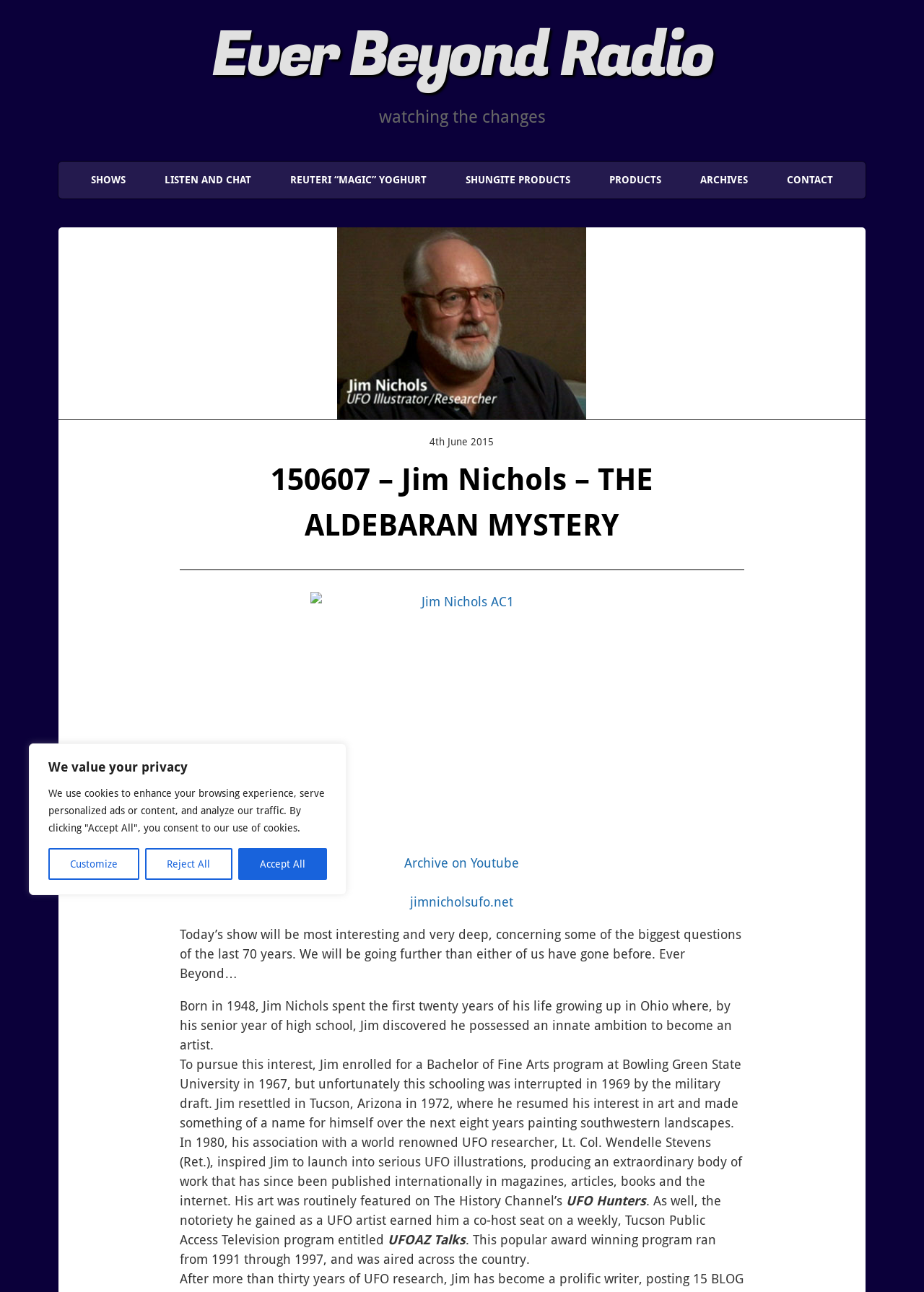Using the format (top-left x, top-left y, bottom-right x, bottom-right y), provide the bounding box coordinates for the described UI element. All values should be floating point numbers between 0 and 1: Listen and Chat

[0.159, 0.125, 0.291, 0.154]